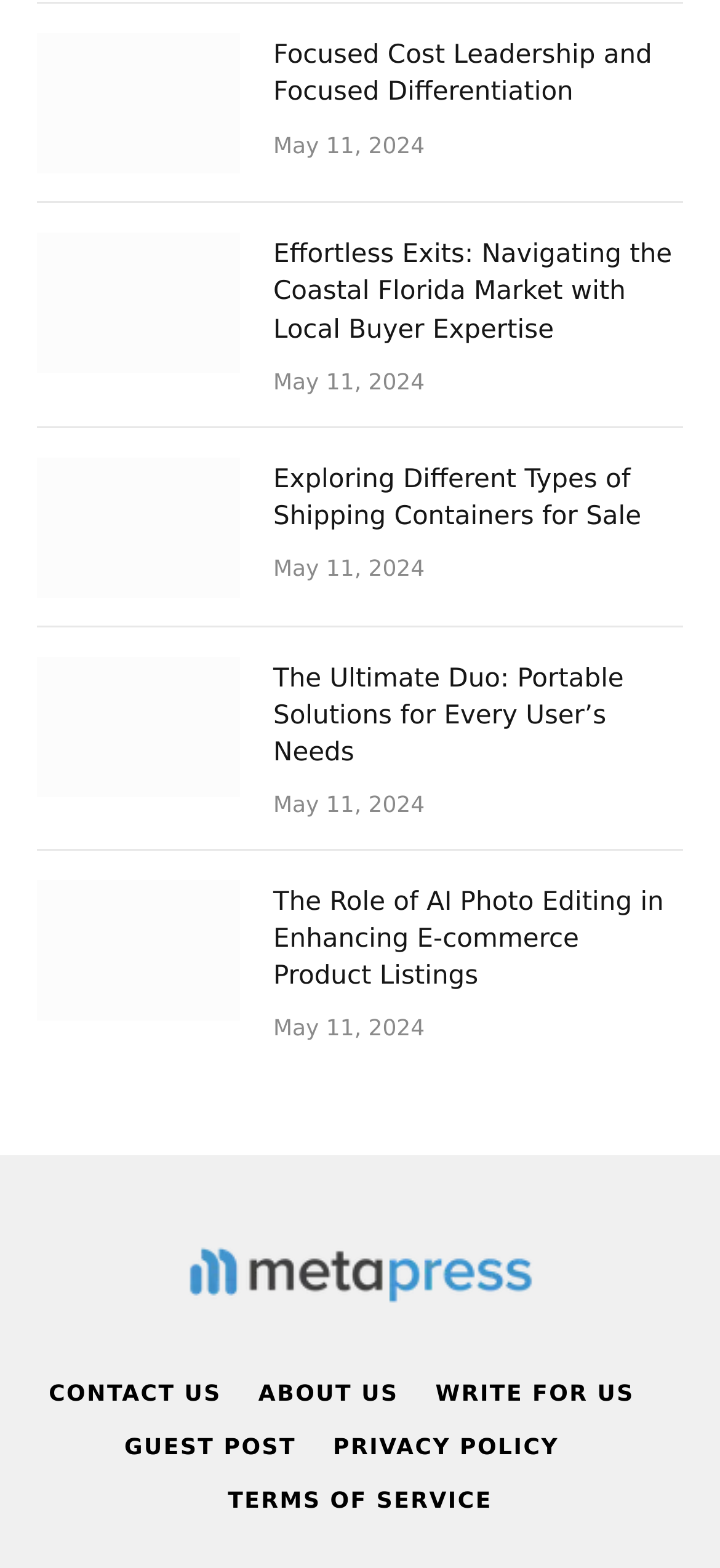What is the date of the latest article? Please answer the question using a single word or phrase based on the image.

May 11, 2024